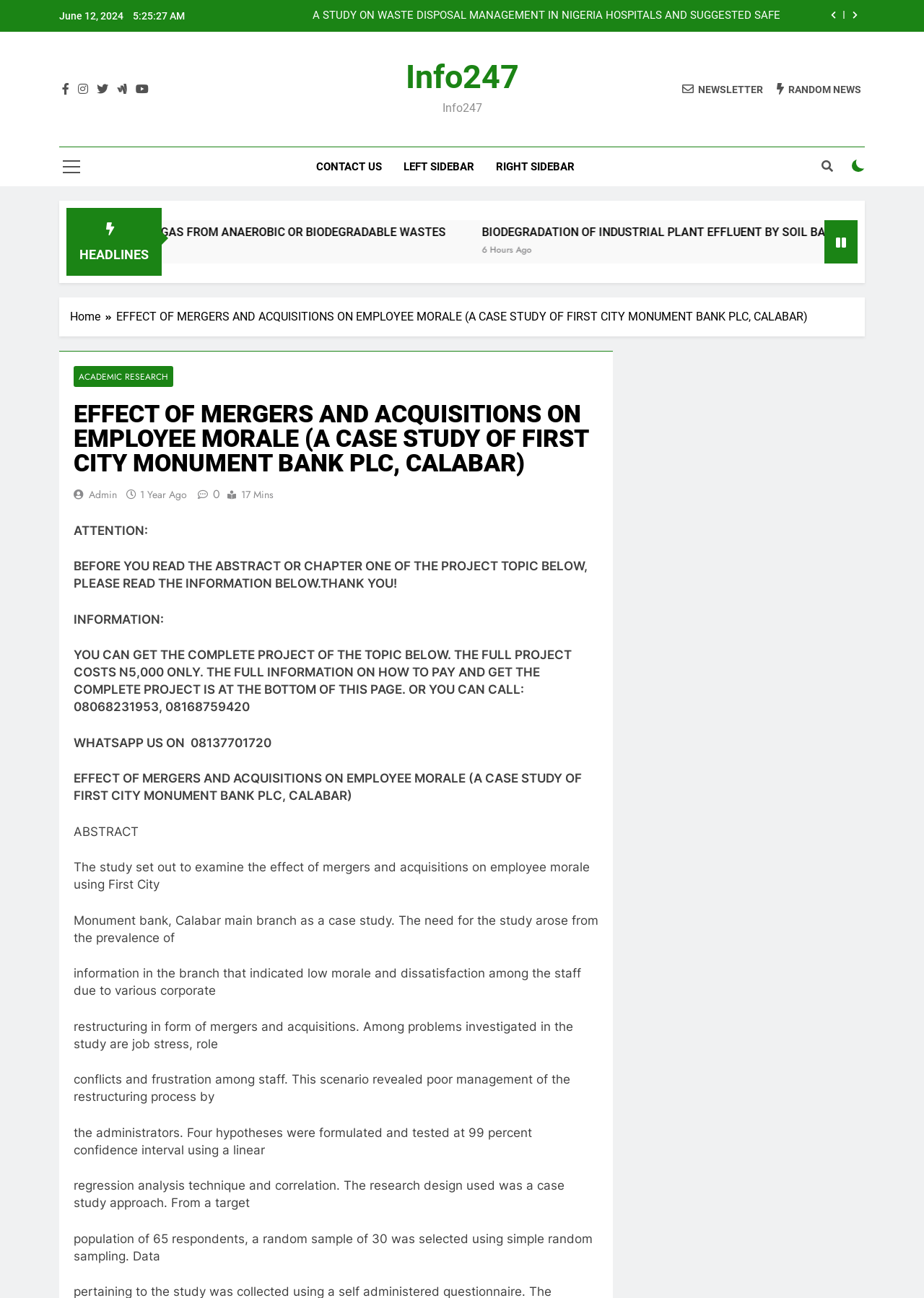Determine the bounding box coordinates of the element that should be clicked to execute the following command: "Click the 'CONTACT US' link".

[0.331, 0.113, 0.425, 0.143]